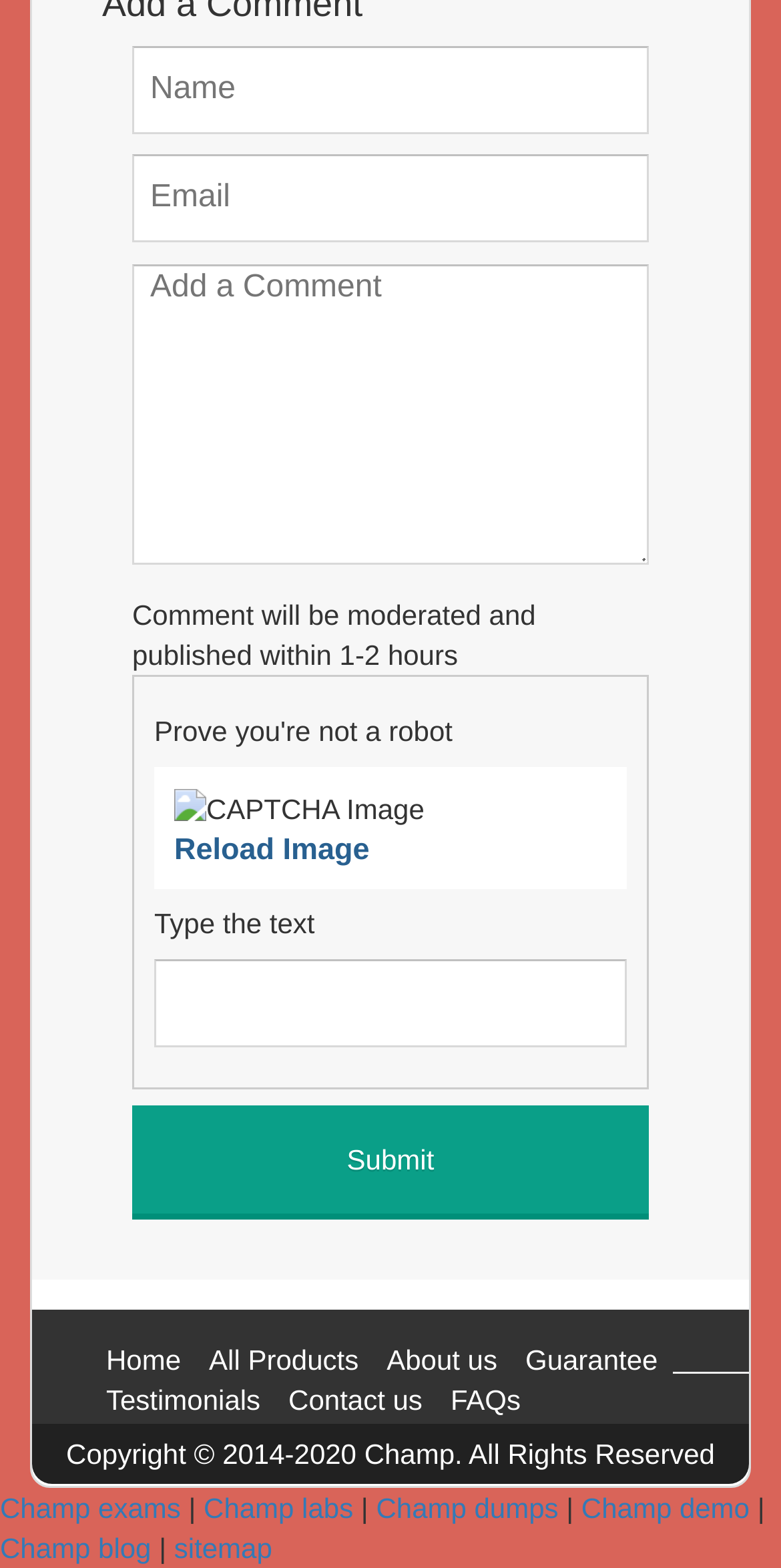Determine the bounding box coordinates of the clickable element to complete this instruction: "Enter your name". Provide the coordinates in the format of four float numbers between 0 and 1, [left, top, right, bottom].

[0.169, 0.029, 0.831, 0.085]